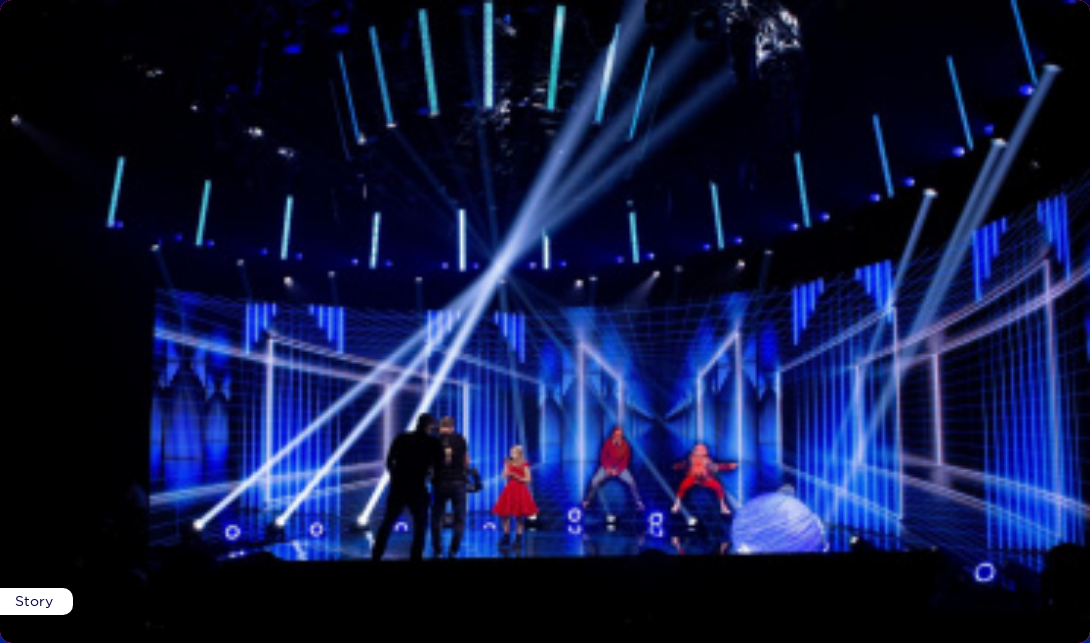Offer a detailed explanation of the image's components.

The image captures a vibrant stage setting, illuminated with striking blue lighting that enhances the high-energy atmosphere. It features a group of performers engaged in a dynamic performance, showcasing a blend of dance and dramatic expressions. In the foreground, two figures stand closely together, likely part of the creative direction, while in the background, three performers, one in a bright red dress and two in coordinated outfits, strut their moves against a visually captivating grid backdrop. The intricate lighting setup, including elegant beams and circular fixtures, adds depth to the scene, making it a compelling representation of a live performance atmosphere. This is part of a story that showcases the preparation and excitement behind the scenes of a captivating show.